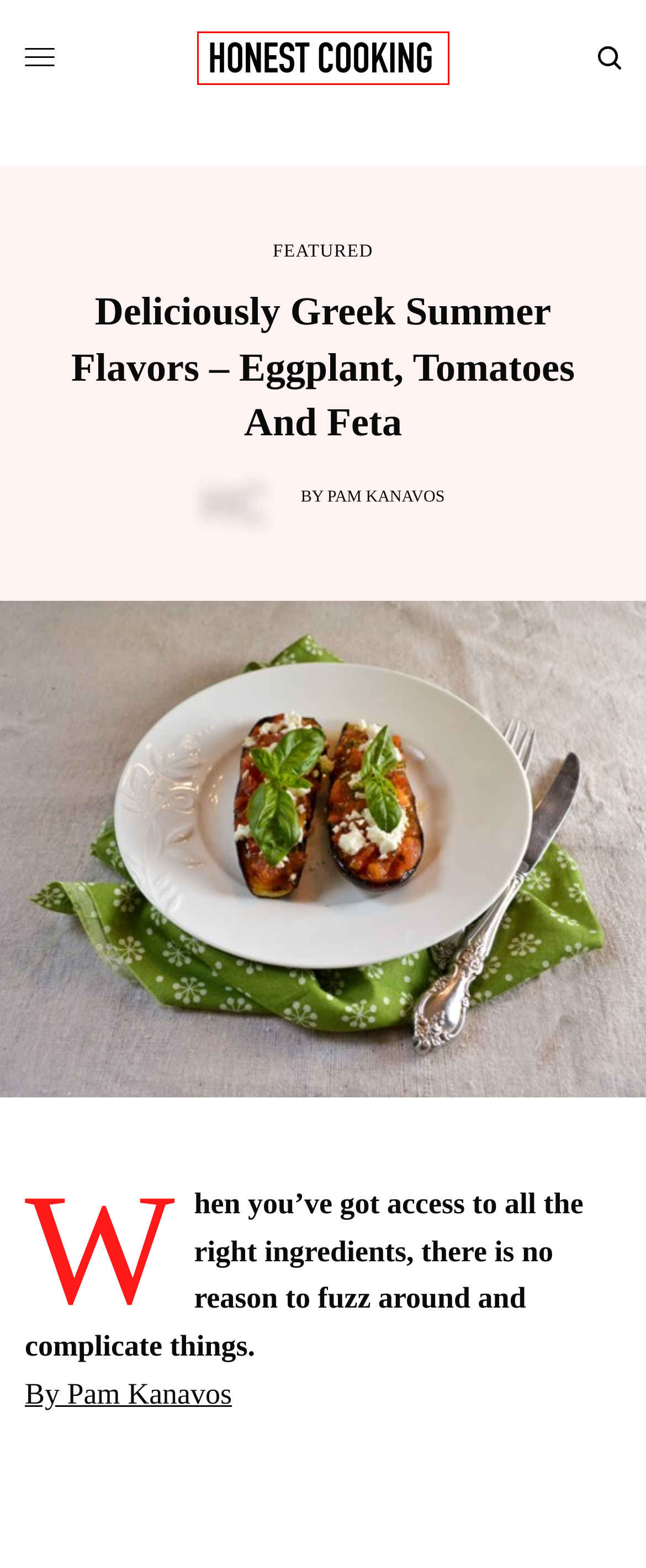Please examine the screenshot provided, which contains a red bounding box around a UI element. Select the webpage description that most accurately describes the new page displayed after clicking the highlighted element. Here are the candidates:
A. Pam Kanavos, Author at Honest Cooking
B. Strawberries, Kale and Feta Salad Recipe by Ariel Rebel
C. Waldorf Astoria Cancun: A Yucatan Sanctuary - Honest Cooking
D. Provoleta - Argentinian Grilled Cheese Spread - Honest Cooking
E. Honest Cooking - Recipes - Culinary Travel - Wine Guides
F. Food Travel, Destinations, Restaurants and Hotels on Honest Cooking
G. Featured Archives - Honest Cooking
H. Smoked Gouda and Bacon Dip - Honest Cooking Magazine Recipe

E